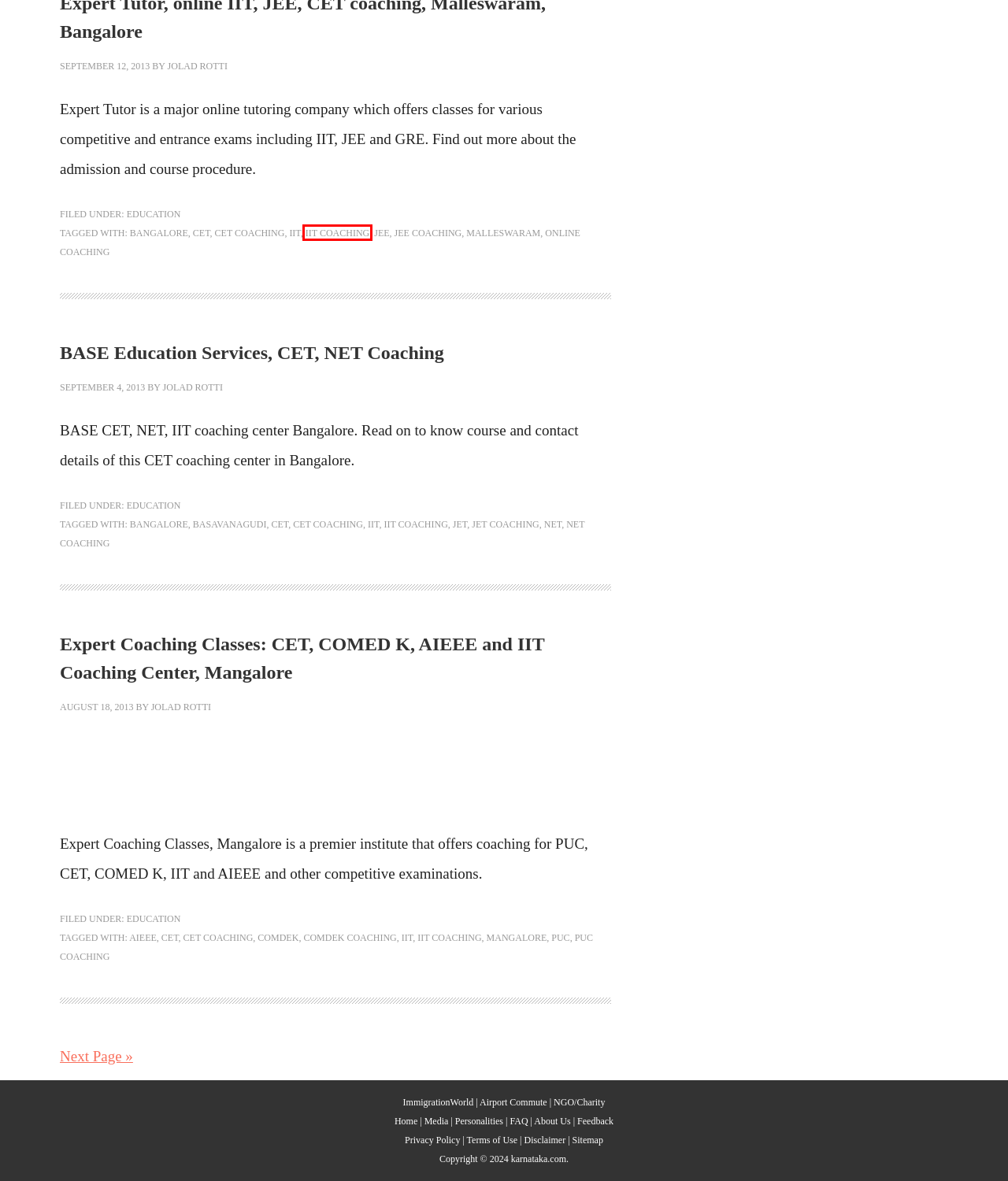You have a screenshot of a webpage with a red bounding box around an element. Identify the webpage description that best fits the new page that appears after clicking the selected element in the red bounding box. Here are the candidates:
A. Terms of Use - Karnataka.com
B. Sitemap | Karnataka.com
C. iit coaching Archives - Karnataka.com
D. BASE Education Services | CET, NET Training Center | Bangalore
E. Media in Karnataka | Kannada Newspapers, TV Channels
F. Bangalore Airport Commute | Volvo Bus | Taxi | Cab
G. Karnataka.com Copyright
H. NGOs in Karnataka | Bangalore NGOs | Charity in Karnataka

C